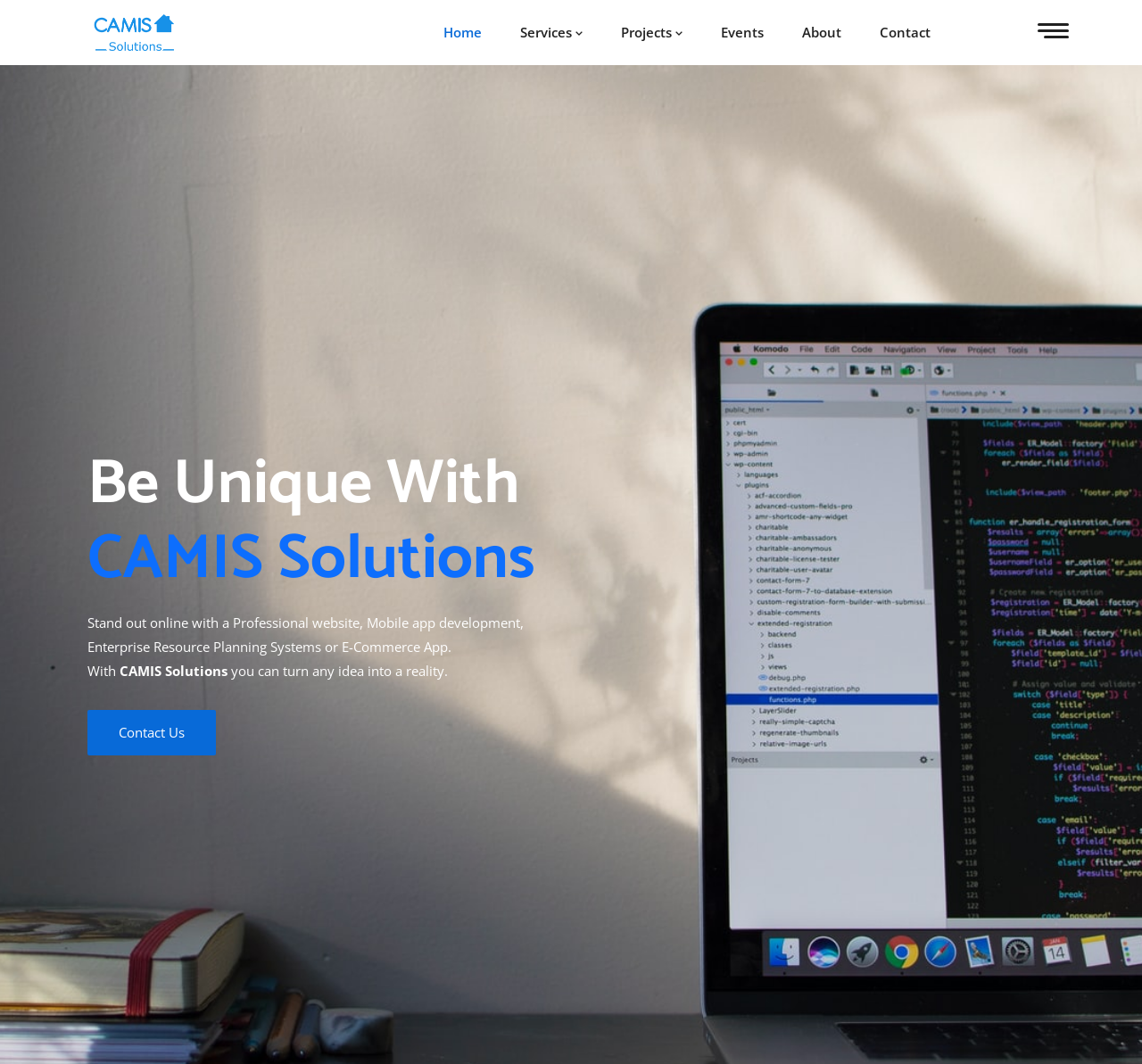Please determine the bounding box coordinates for the UI element described as: "Projects".

[0.544, 0.0, 0.598, 0.061]